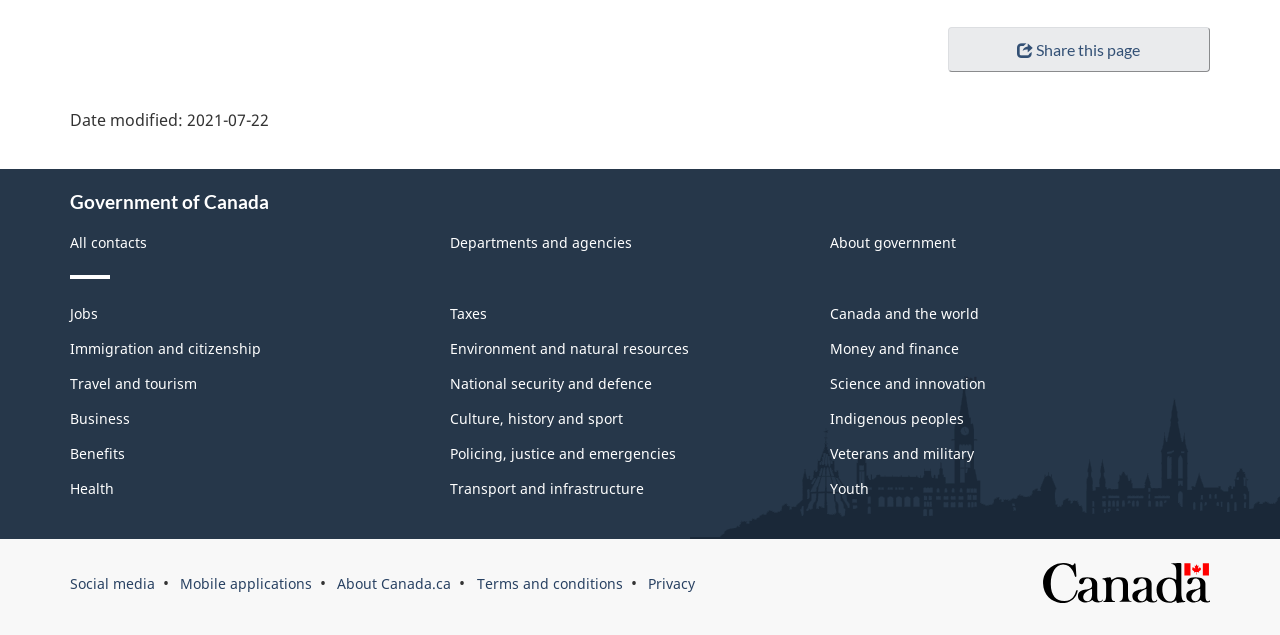Given the webpage screenshot, identify the bounding box of the UI element that matches this description: "Search".

None